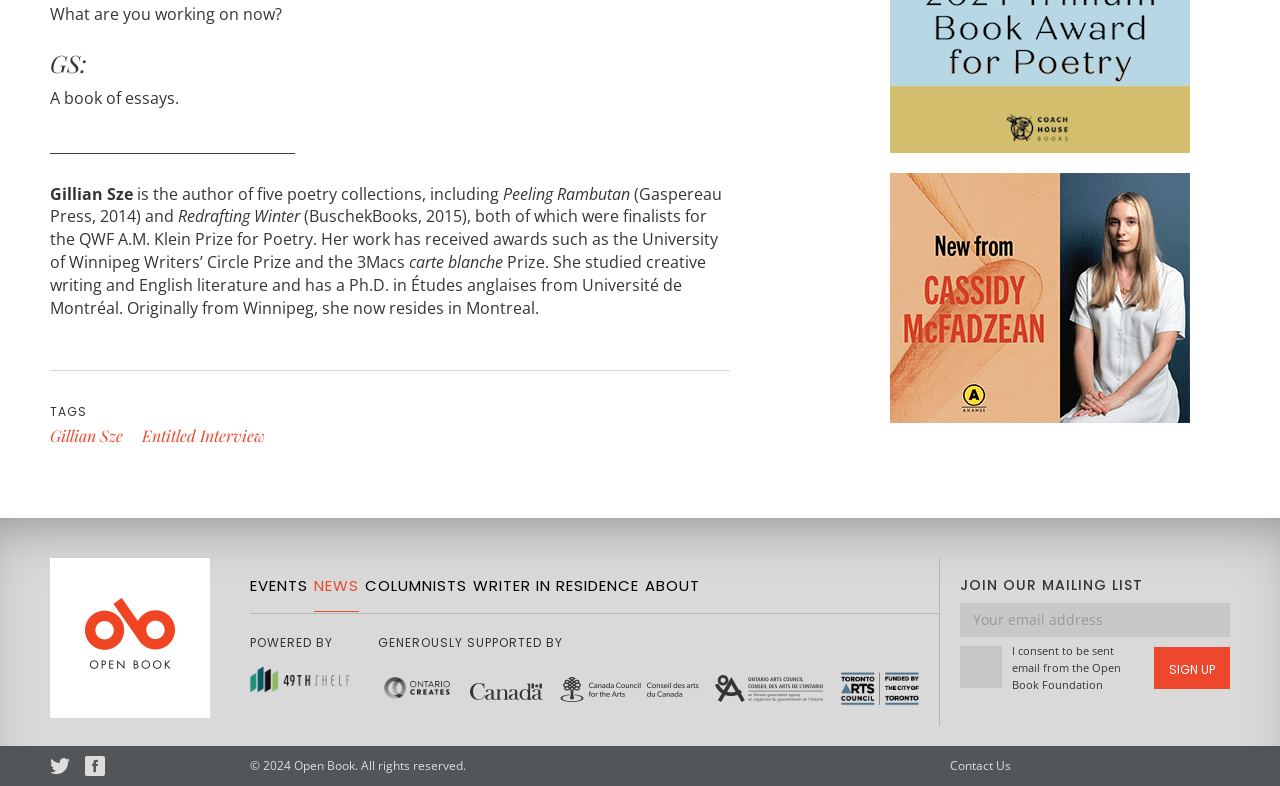Use the details in the image to answer the question thoroughly: 
Who is the author of the book?

I found the answer by looking at the text 'Gillian Sze is the author of five poetry collections...' which indicates that Gillian Sze is the author of the book.